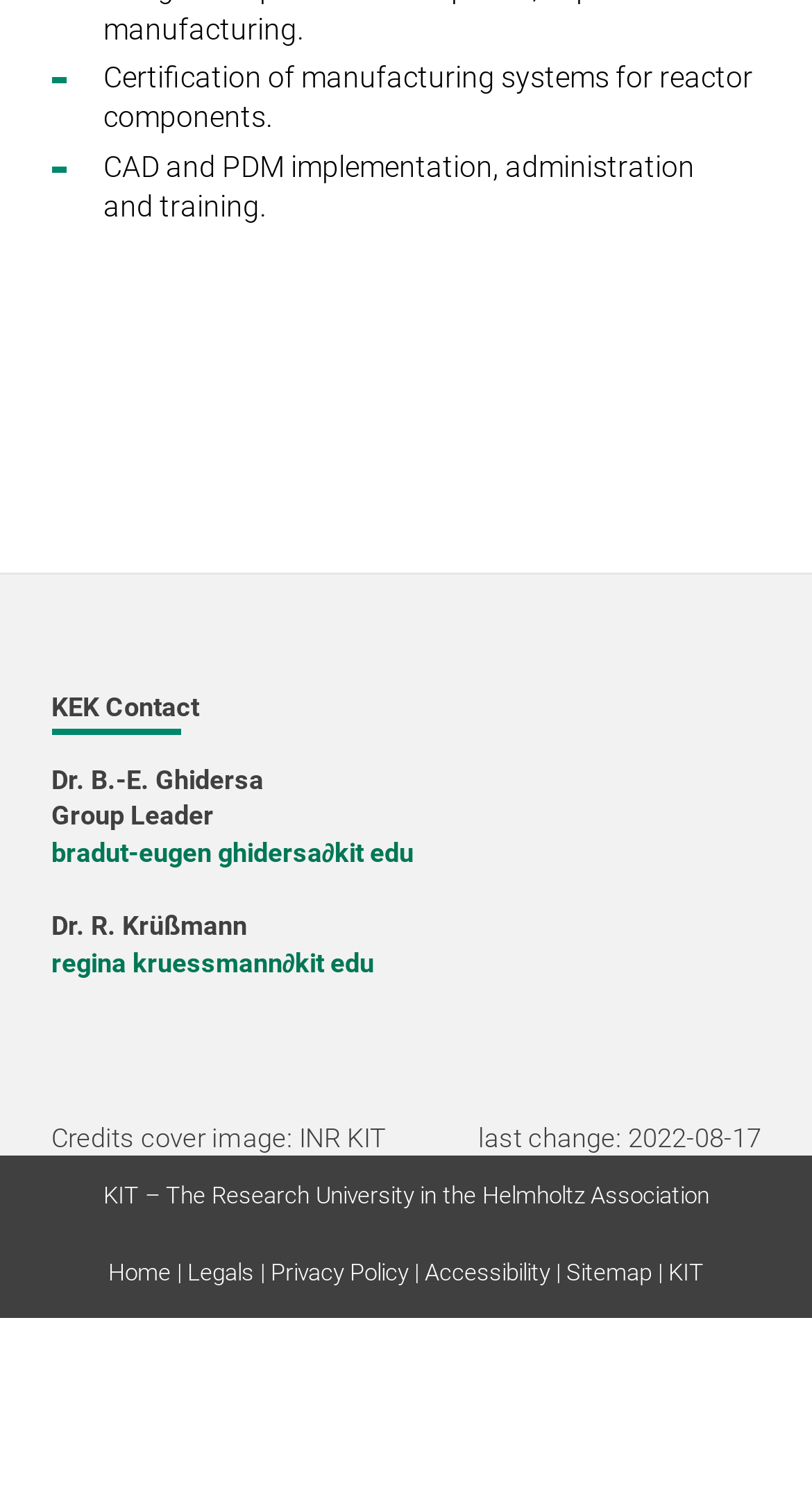Identify the bounding box of the HTML element described as: "Privacy Policy".

[0.333, 0.962, 0.503, 0.98]